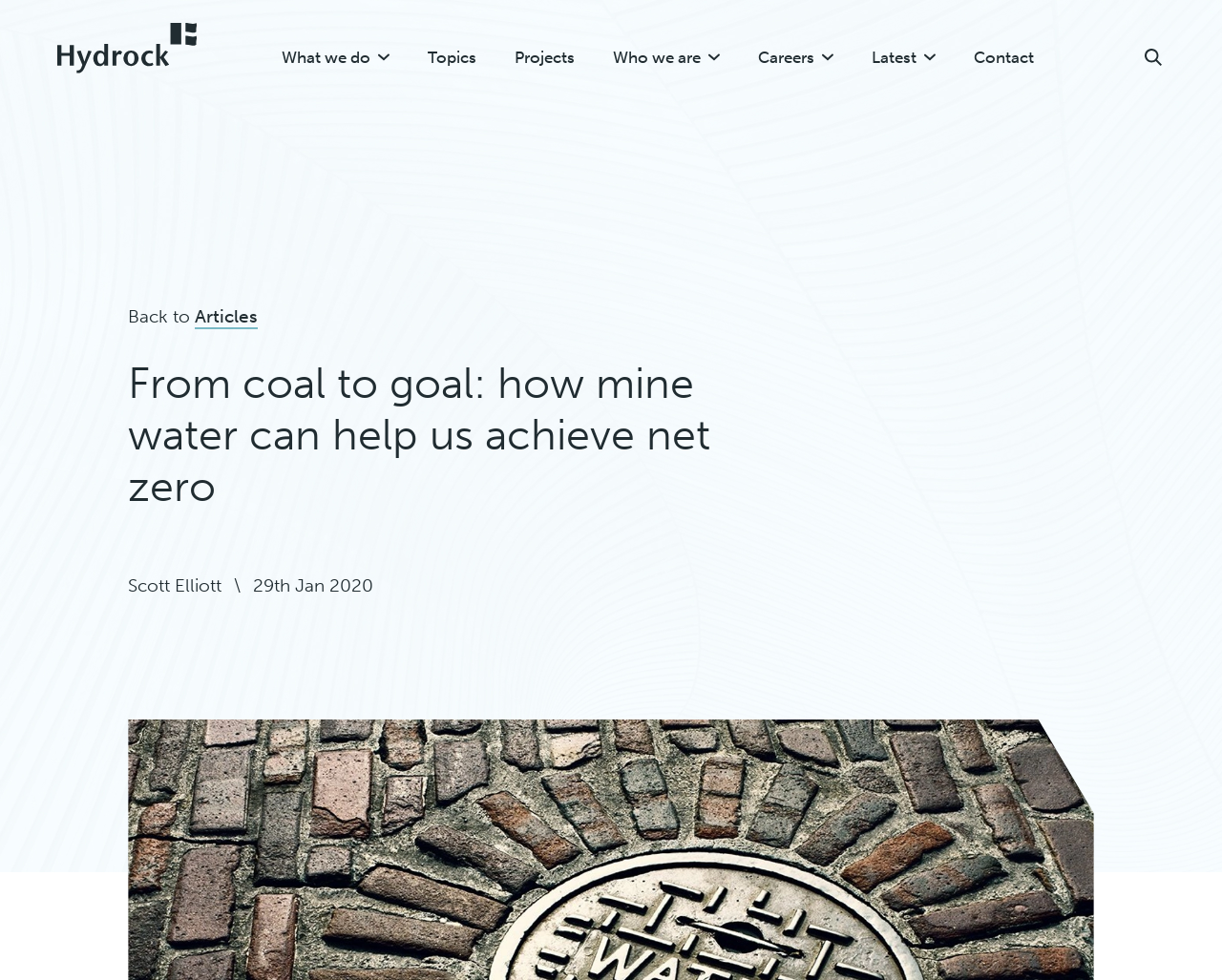Offer a thorough description of the webpage.

The webpage is about an article titled "From coal to goal: how mine water can help us achieve net zero" by Scott Elliott, published on January 29th, 2020. At the top left, there is a logo of Hydrock, accompanied by a link to the Hydrock website. 

Below the logo, there is a main navigation menu with seven links: "What we do", "Topics", "Projects", "Who we are", "Careers", "Latest", and "Contact". Each link has a small icon next to it. The navigation menu spans across the top of the page.

On the top right, there is a small image and a search box with a label "Search". 

The main content of the page is the article, which has a heading that spans across the page. The author's name, Scott Elliott, is mentioned below the heading, followed by the publication date.